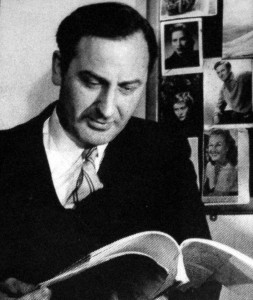Describe thoroughly the contents of the image.

The image features a man reading a book, deep in thought. His expression conveys concentration and engagement with the material. Behind him, a collage of black-and-white photographs adorns the wall, hinting at connections to friends, family, or notable figures in his life. This scene evokes a sense of nostalgia and contemplation, suggesting that the subject is immersed in the exploration of ideas or stories contained within the book. The ambiance reflects a historical moment, possibly from the mid-20th century, given the style of photographs and the man's attire. This individual is noted to be Michael Barry, a significant figure in the development of British television drama, influencing the medium during its early years.